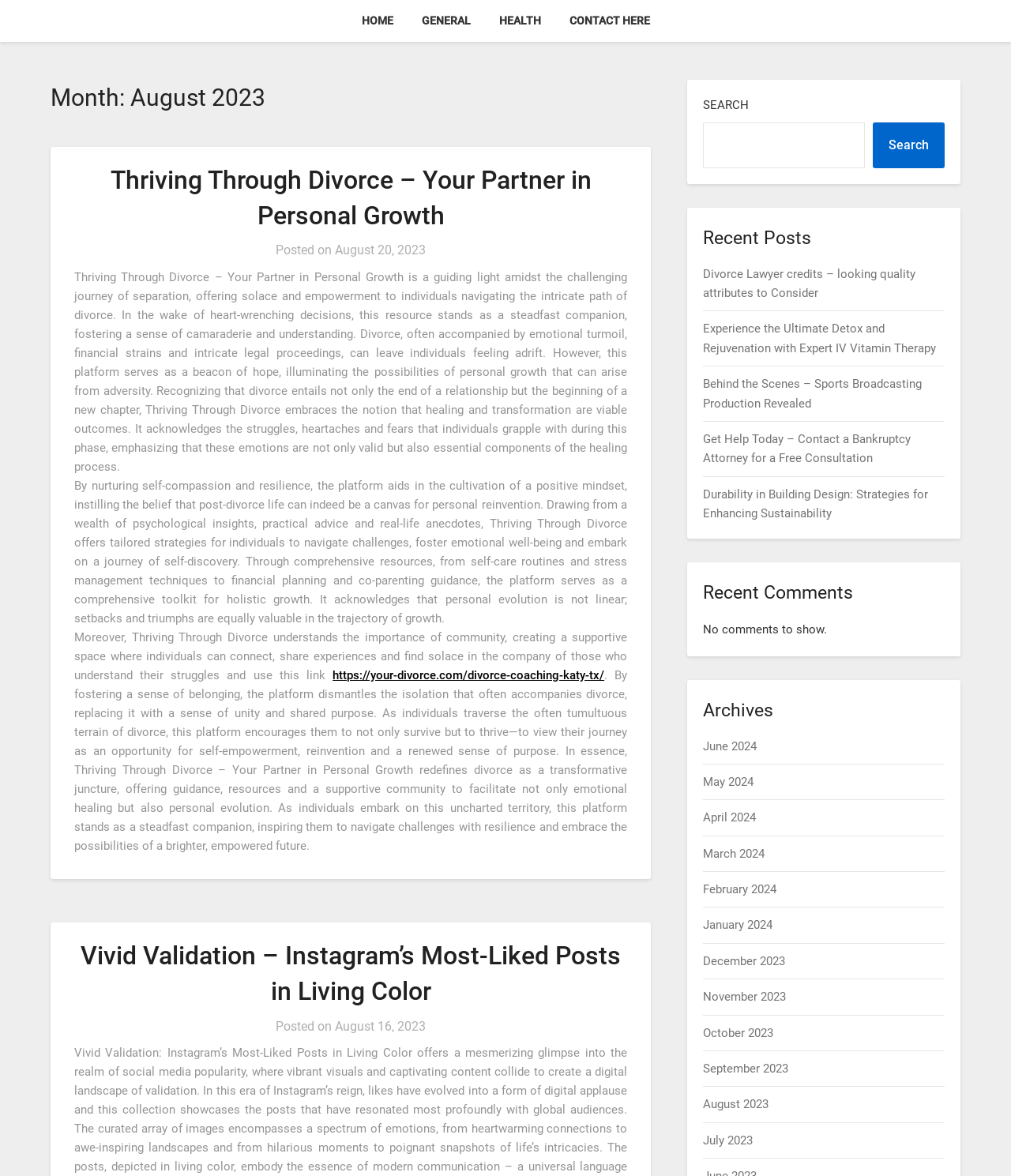Find the headline of the webpage and generate its text content.

Month: August 2023